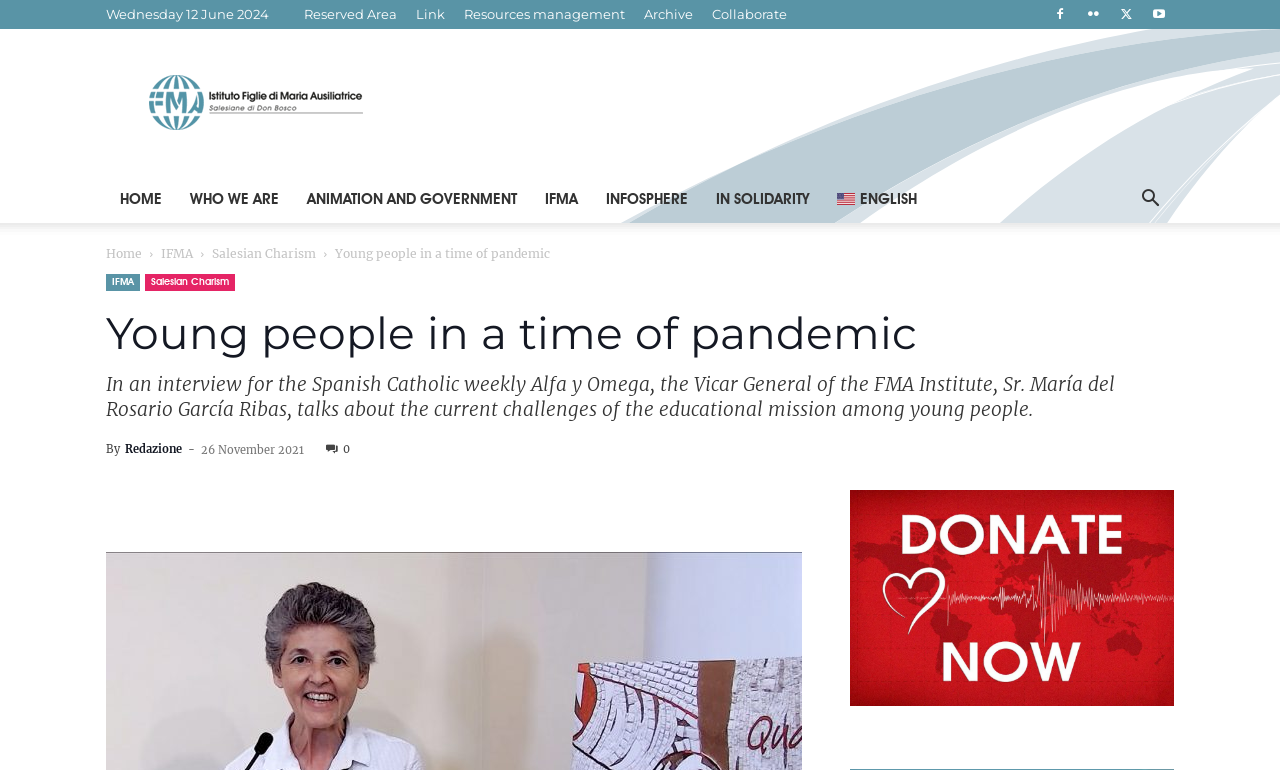Can you show the bounding box coordinates of the region to click on to complete the task described in the instruction: "Click on the 'Reserved Area' link"?

[0.238, 0.008, 0.31, 0.029]